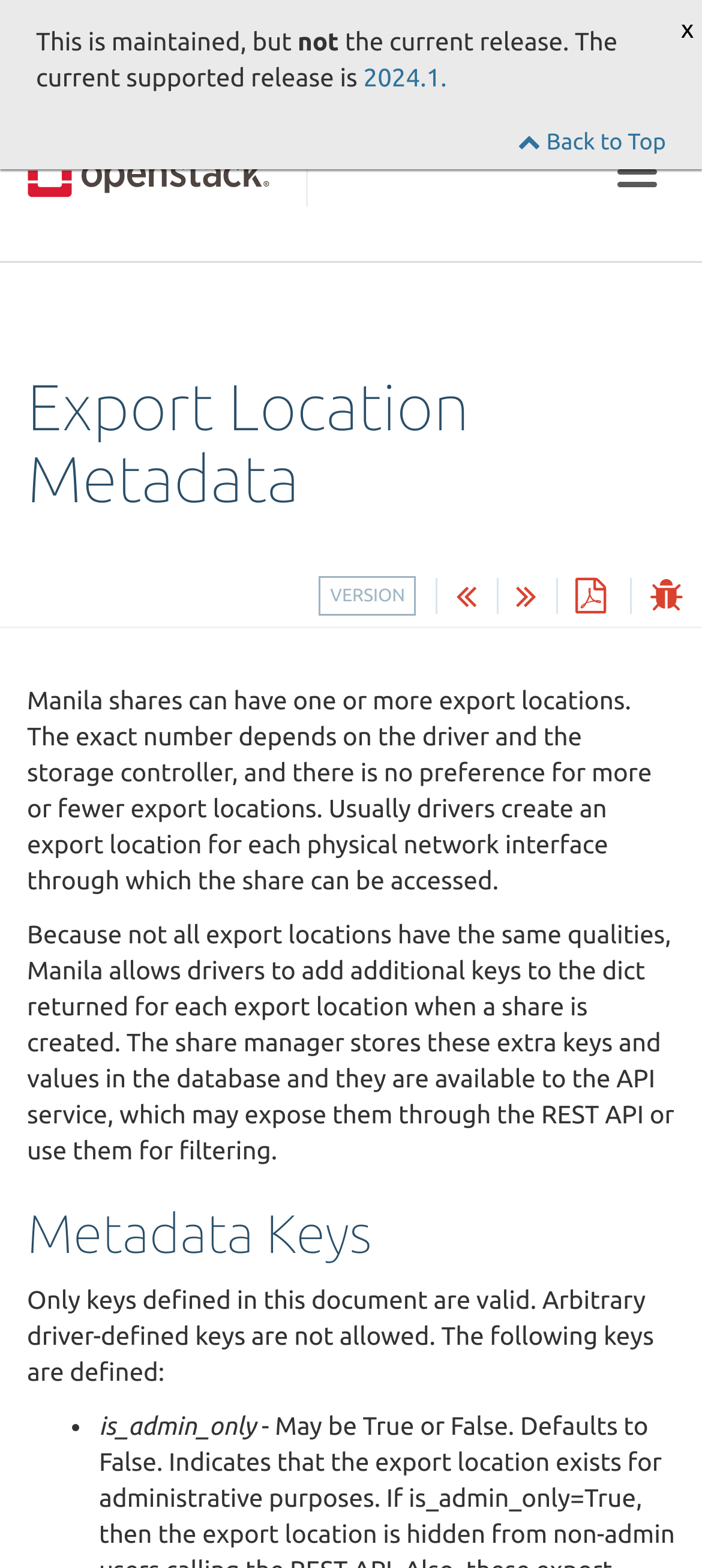Please predict the bounding box coordinates (top-left x, top-left y, bottom-right x, bottom-right y) for the UI element in the screenshot that fits the description: parent_node: VERSION

[0.621, 0.373, 0.698, 0.391]